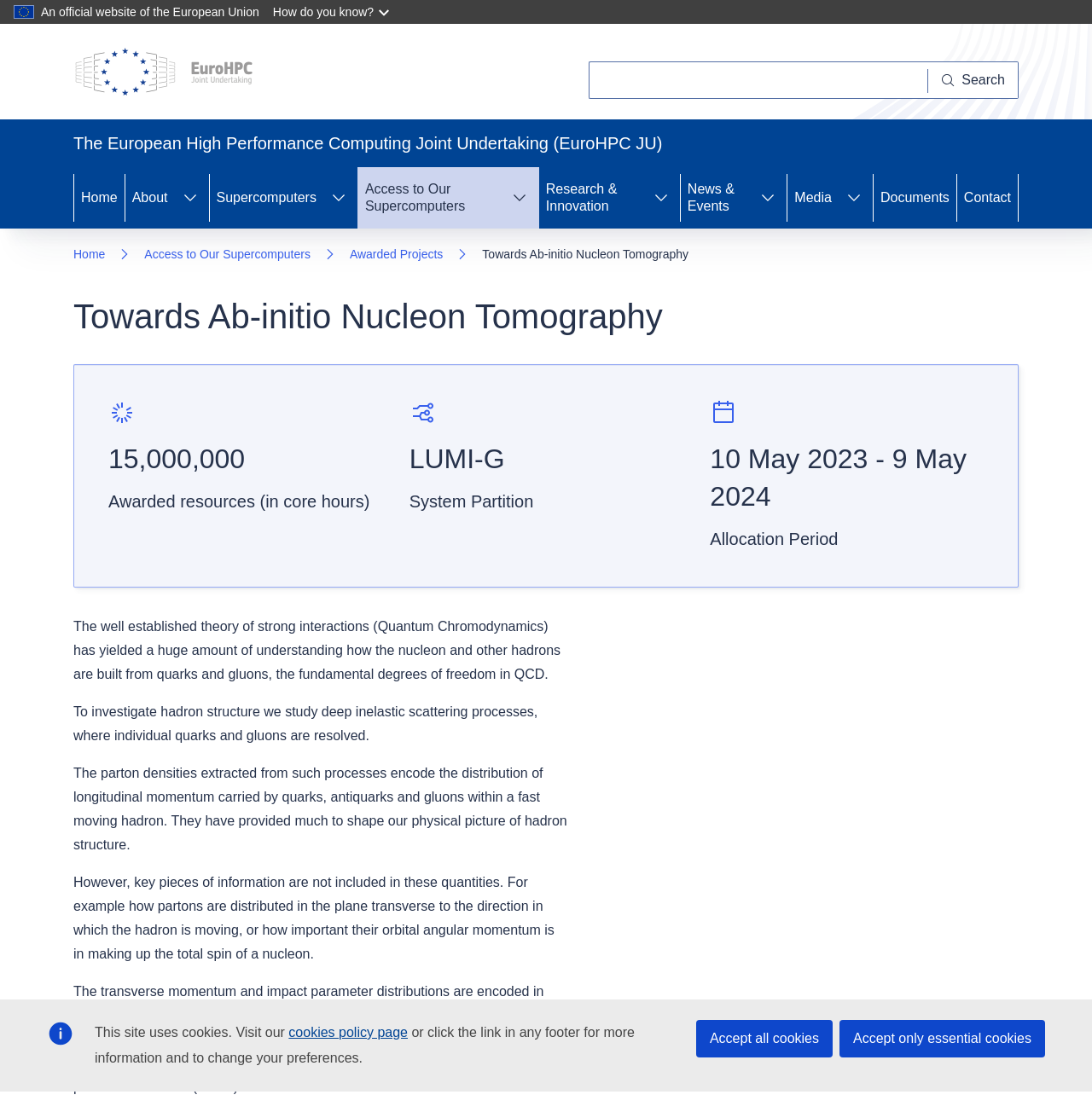Locate the bounding box coordinates of the element you need to click to accomplish the task described by this instruction: "Click on About".

[0.115, 0.15, 0.157, 0.204]